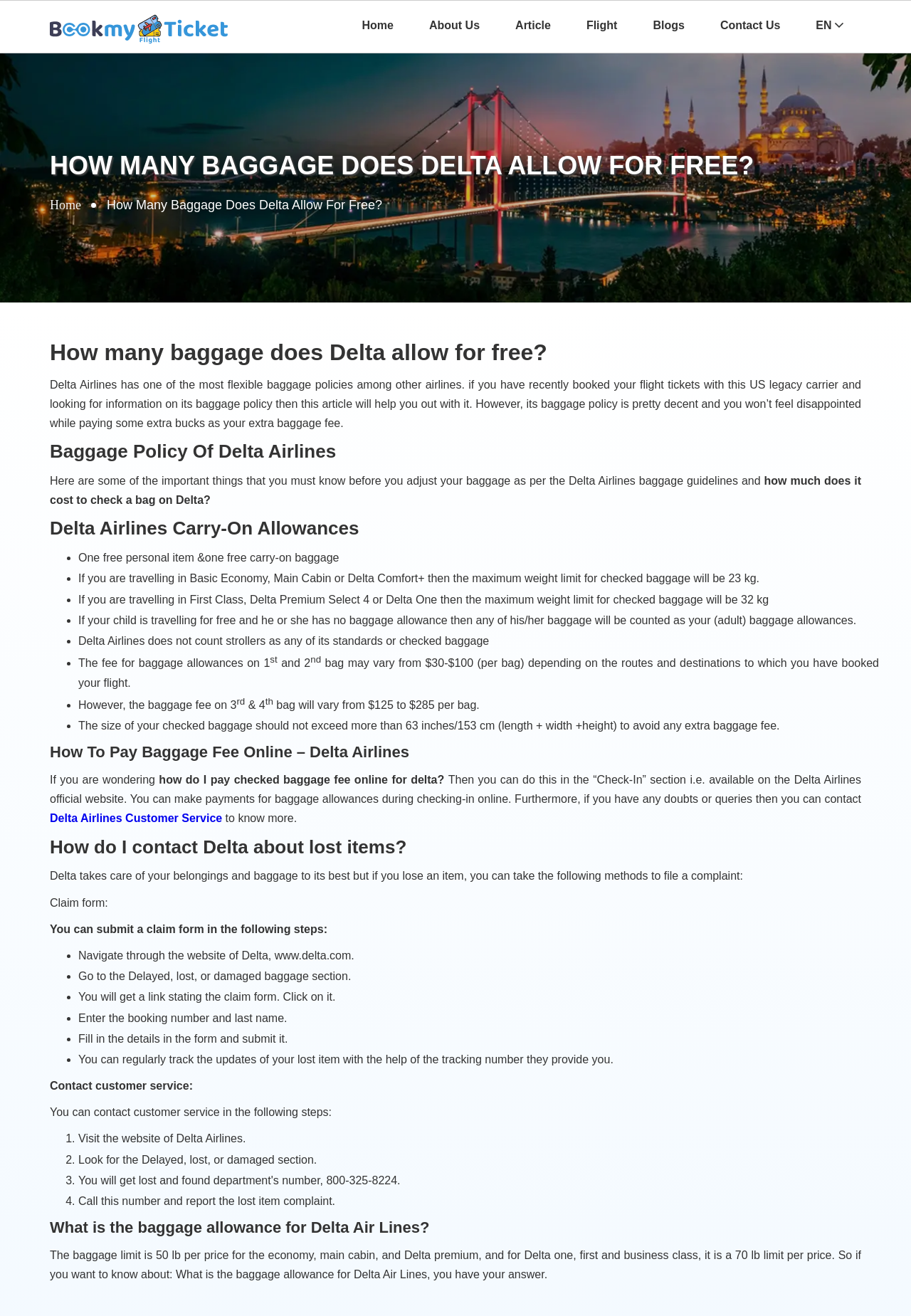Determine the bounding box coordinates of the area to click in order to meet this instruction: "Contact 'Delta Airlines Customer Service'".

[0.055, 0.617, 0.244, 0.627]